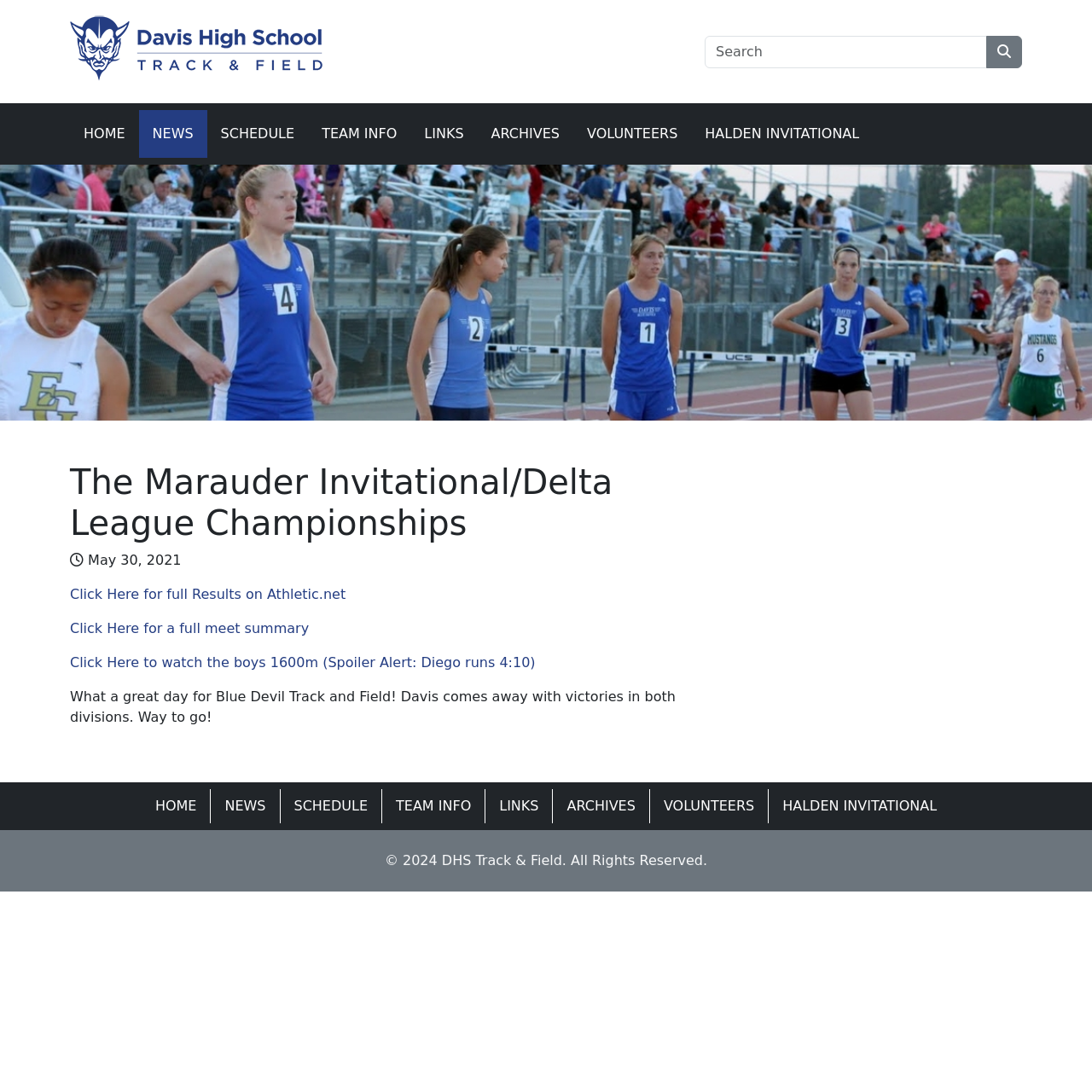How many times does the word 'Click' appear on the webpage?
Please provide a comprehensive answer based on the contents of the image.

I searched for the word 'Click' on the webpage and found that it appears three times, in the links 'Click Here for full Results on Athletic.net', 'Click Here for a full meet summary', and 'Click Here to watch the boys 1600m (Spoiler Alert: Diego runs 4:10)'.